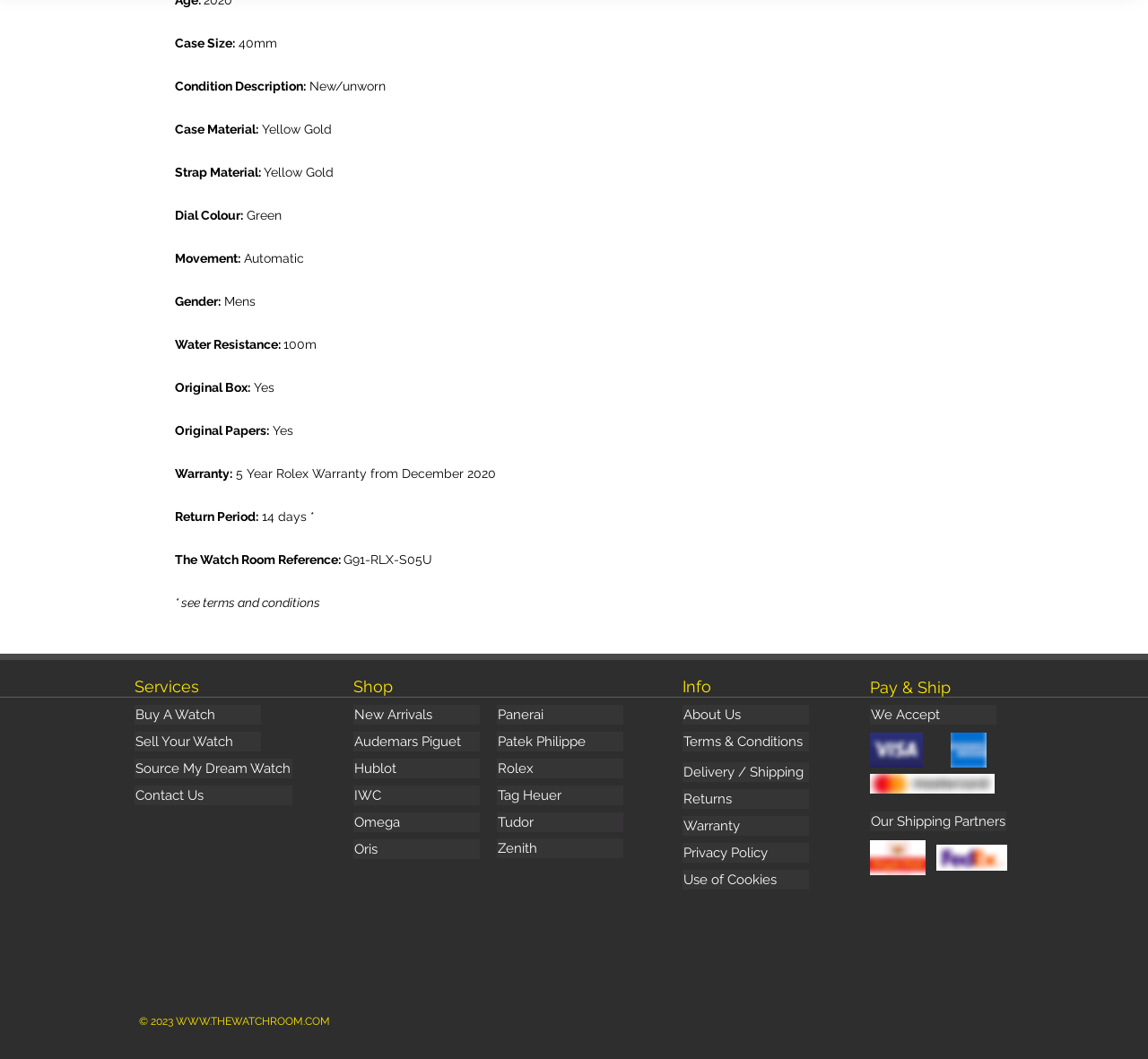What is the return period for the watch?
Based on the screenshot, respond with a single word or phrase.

14 days